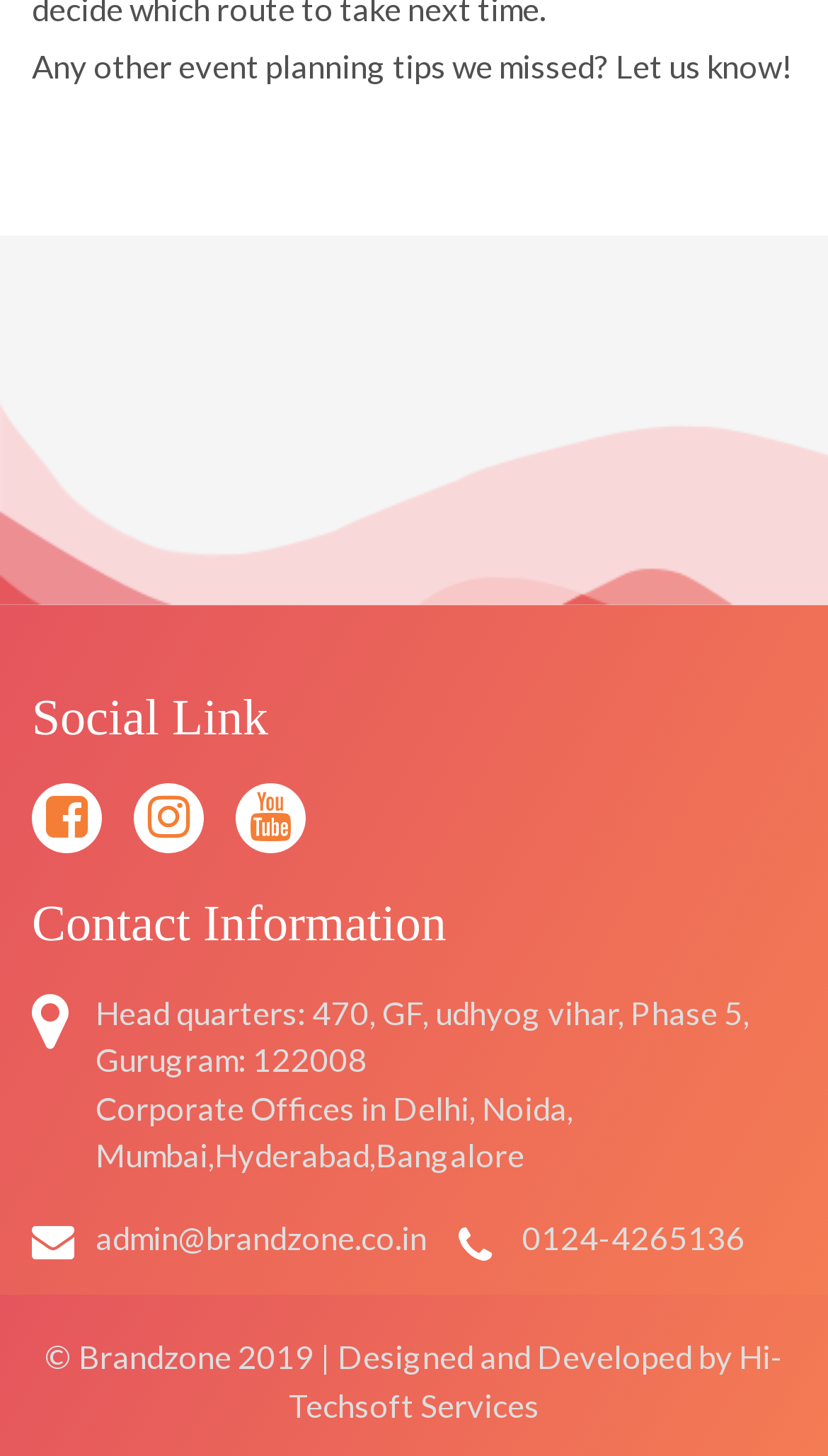What is the headquarters address of Brandzone?
Refer to the image and offer an in-depth and detailed answer to the question.

I found the contact information section on the webpage, which includes the headquarters address. It is mentioned as 'Head quarters: 470, GF, udhyog vihar, Phase 5, Gurugram: 122008'.